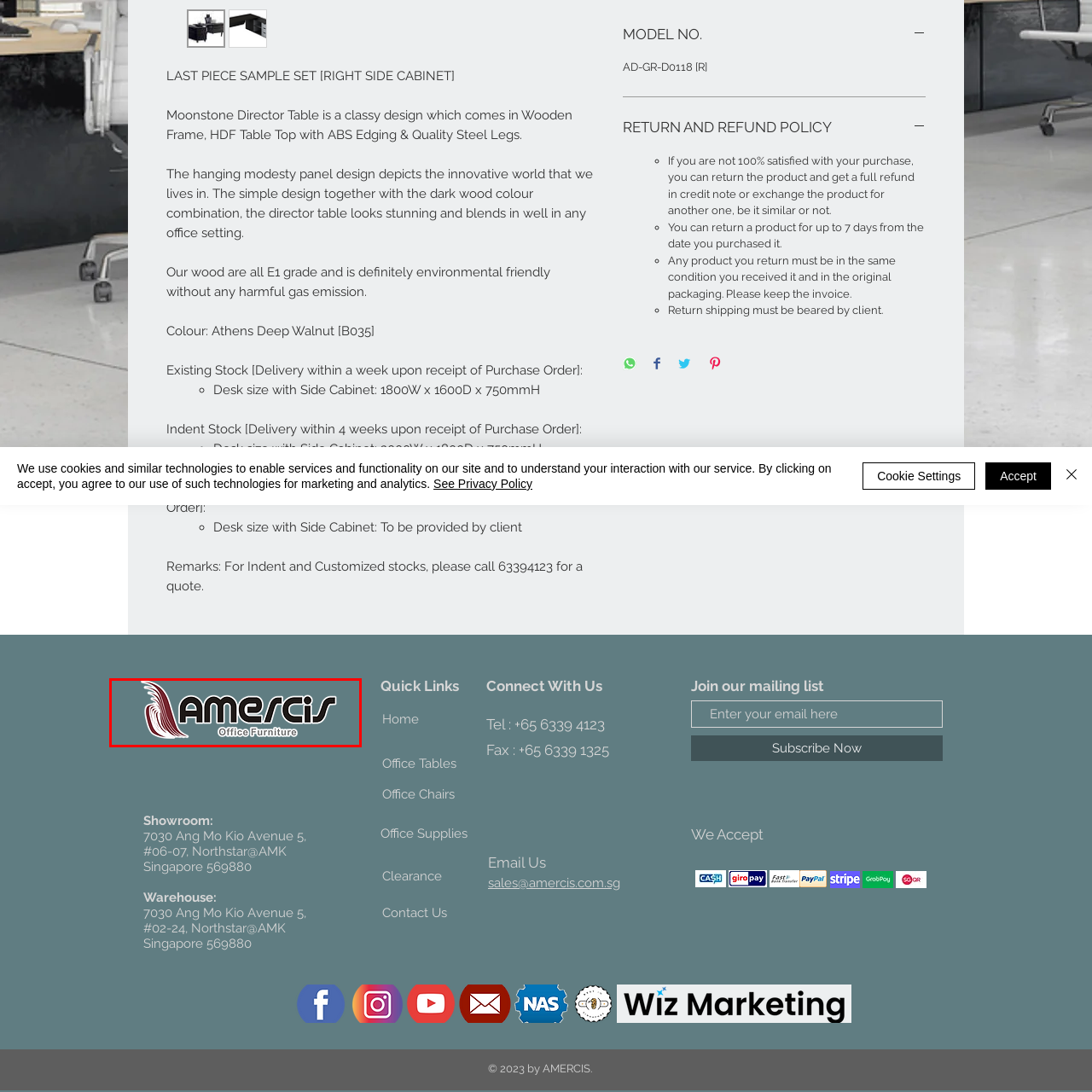Provide a detailed account of the visual content within the red-outlined section of the image.

The image features the logo of Amercis, a company specializing in office furniture. The logo prominently displays the brand name "Amercis" in bold, modern typography, complemented by a stylized graphic element that suggests a sense of motion or fluidity, possibly representing the dynamic nature of office environments. Below the brand name, the phrase "Office Furniture" is included, indicating the company's focus on providing functional and aesthetic solutions for workspaces. The logo is set against a subtle, calming background color, enhancing its professional appeal.